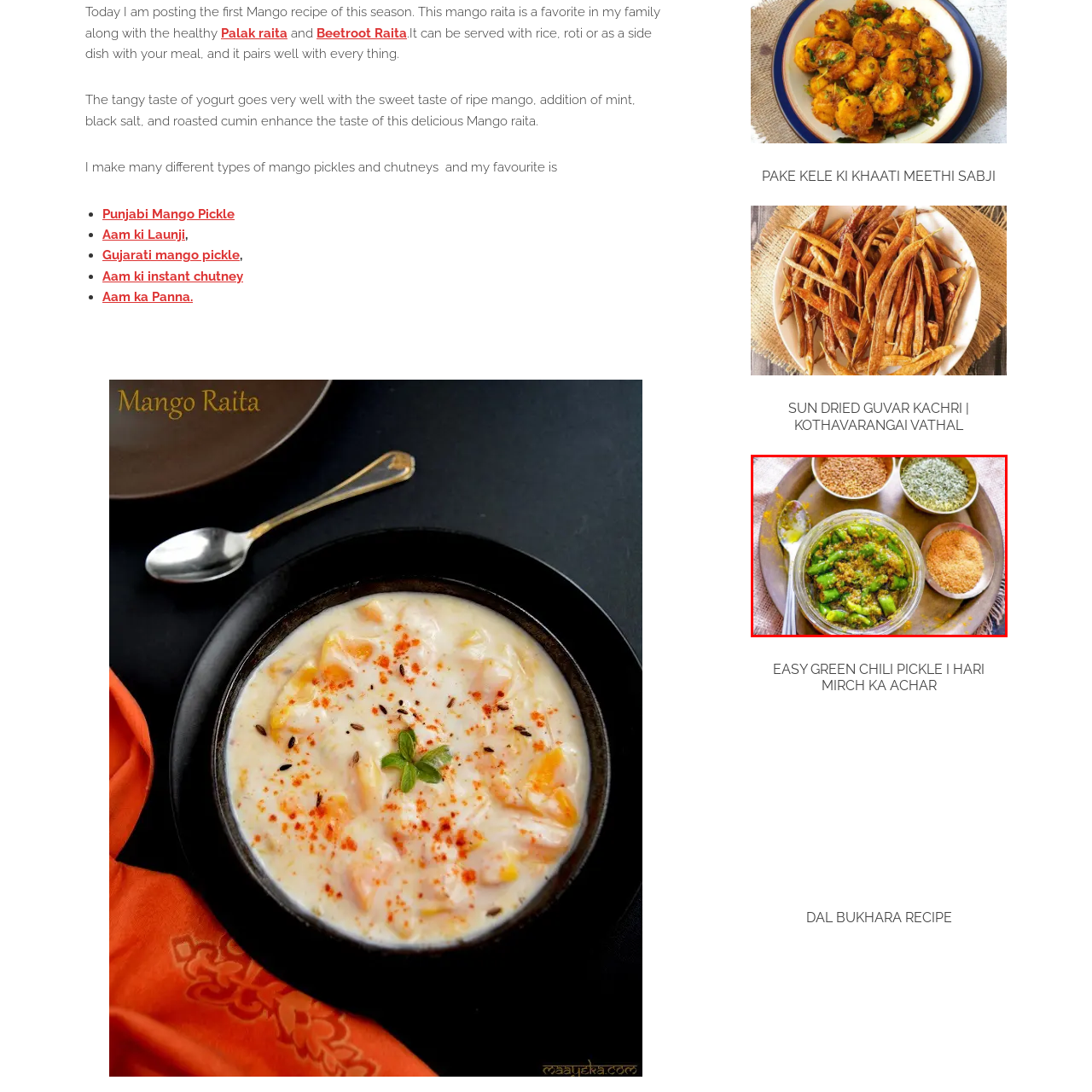Elaborate on the scene depicted within the red bounding box in the image.

The image showcases a traditional Indian dish called Easy Green Chili Pickle (Hari Mirch Ka Achar). In the center, a glass jar is filled with vibrant green chili pieces, glistening with spices that highlight their rich flavor profile. Surrounding the jar, three small bowls contain various spices — one with sesame seeds, another with dried fenugreek leaves, and a third with a coarse spice mix, indicating the essential ingredients used to enhance the pickle's taste. A spoon rests beside the jar, suggesting the readiness to serve or enjoy the spicy accompaniment. The warm tones of the plates and the rustic fabric beneath create a cozy and inviting atmosphere, perfect for this flavorful addition to any meal.